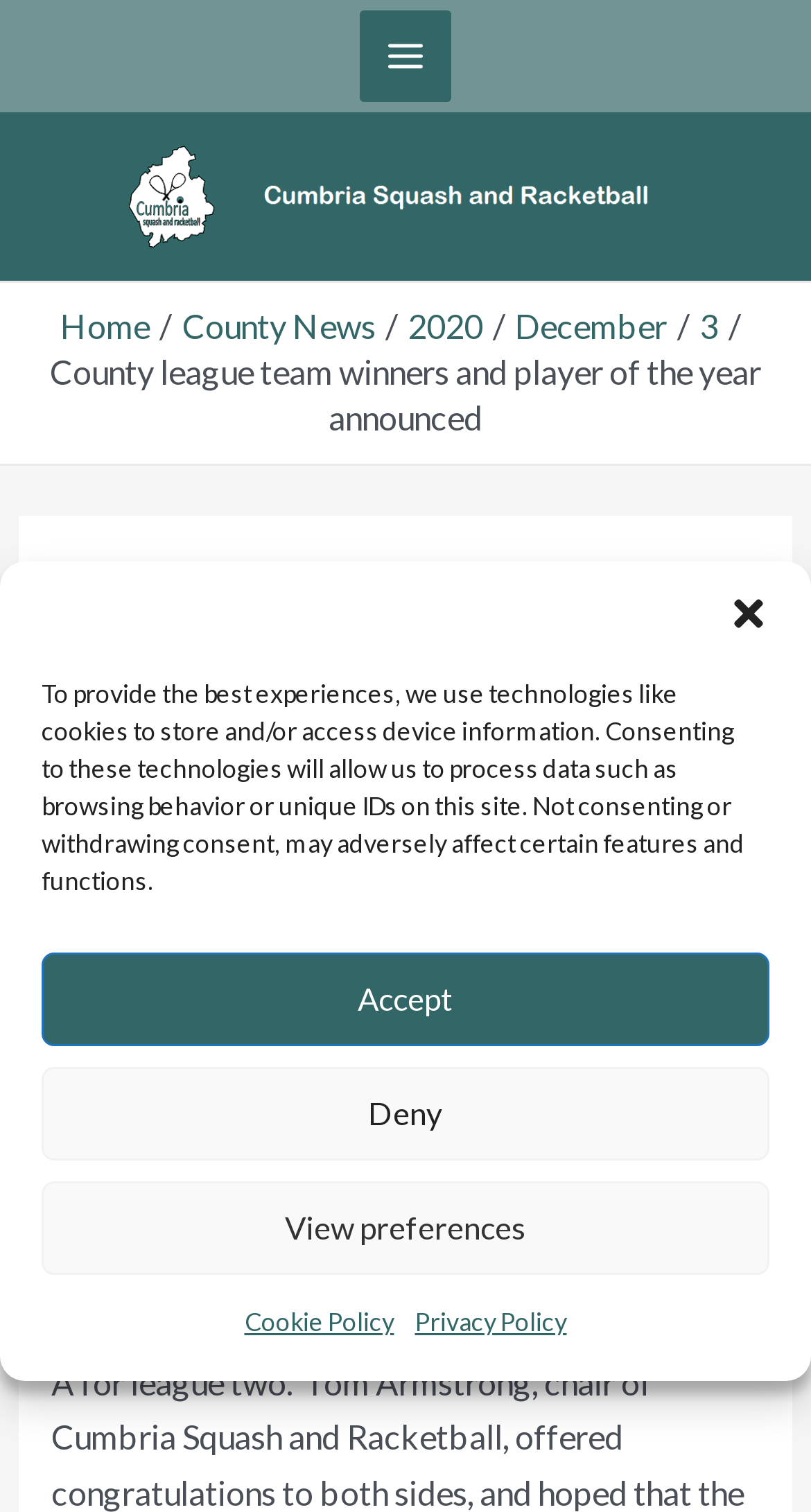Determine the bounding box of the UI component based on this description: "County News". The bounding box coordinates should be four float values between 0 and 1, i.e., [left, top, right, bottom].

[0.225, 0.202, 0.463, 0.228]